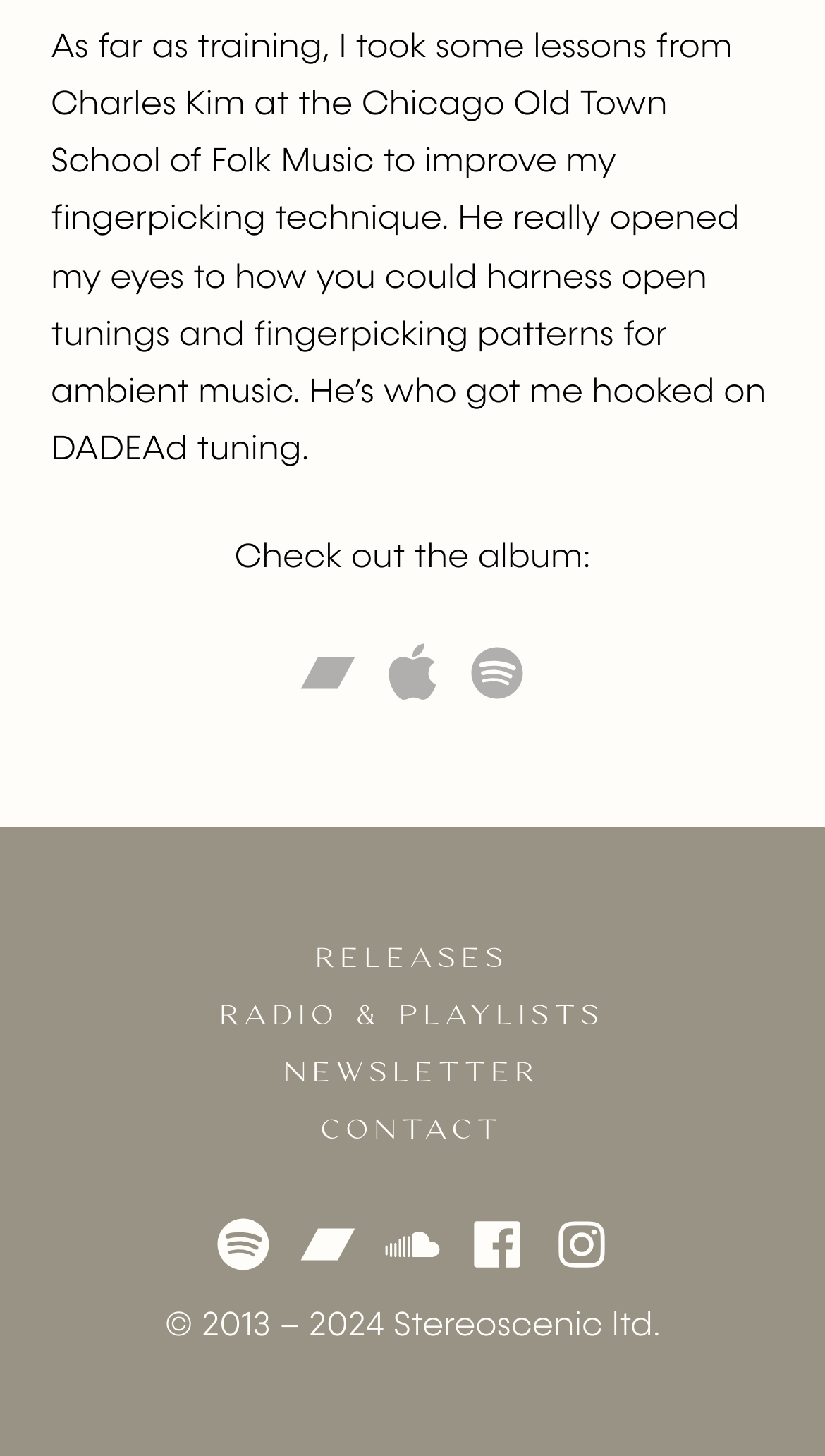Using the element description provided, determine the bounding box coordinates in the format (top-left x, top-left y, bottom-right x, bottom-right y). Ensure that all values are floating point numbers between 0 and 1. Element description: Radio & Playlists

[0.267, 0.685, 0.733, 0.709]